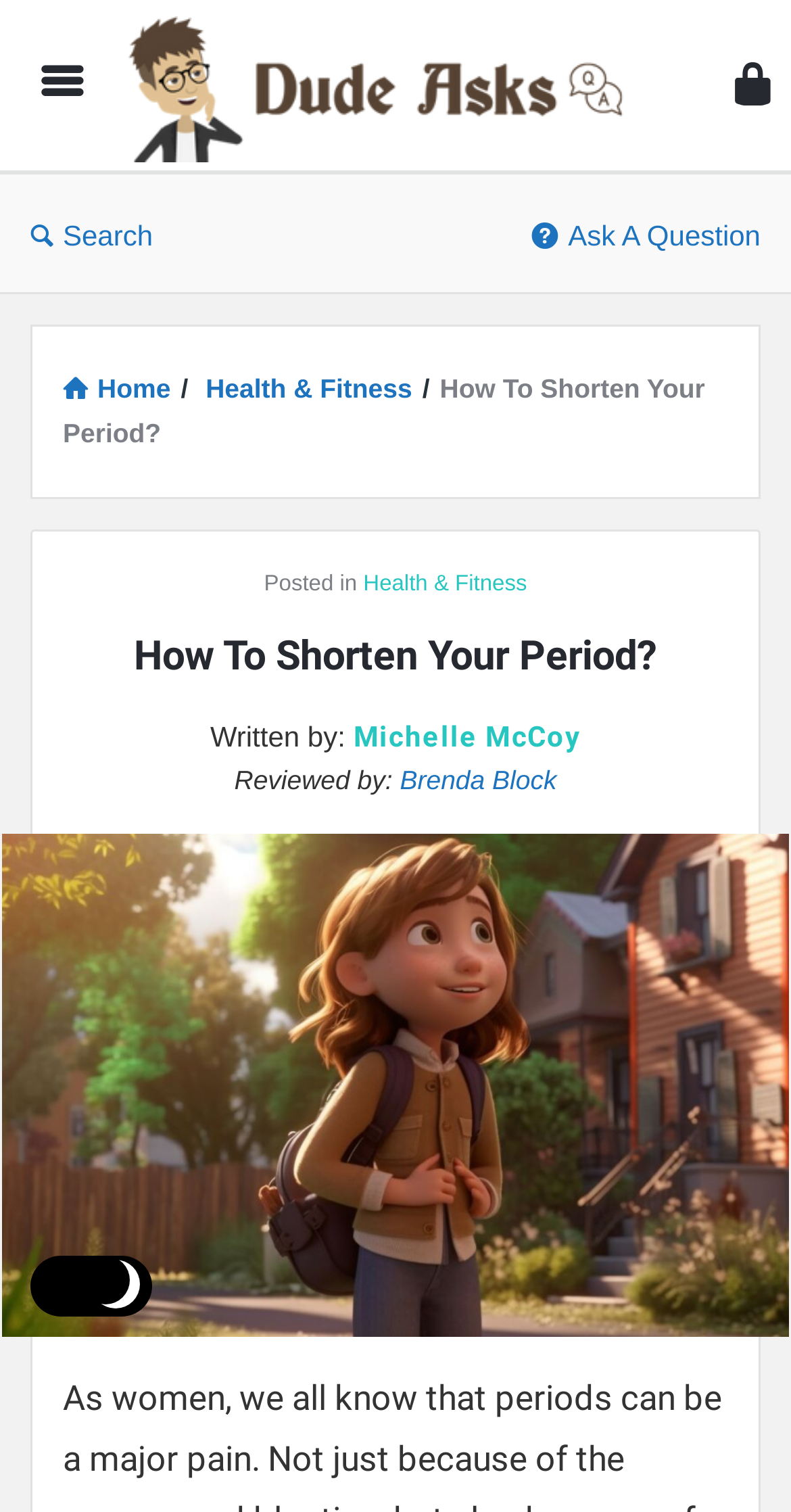Answer with a single word or phrase: 
What is the purpose of the checkbox at the bottom of the page?

Unknown